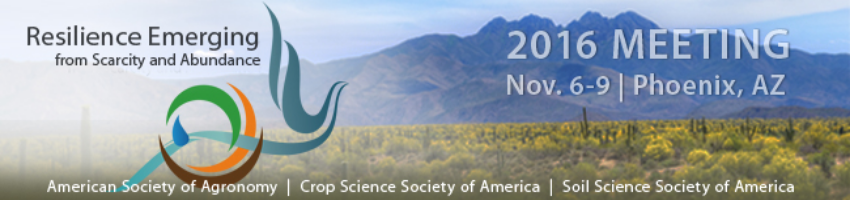How many days is the 2016 Meeting scheduled for?
Using the image, answer in one word or phrase.

4 days